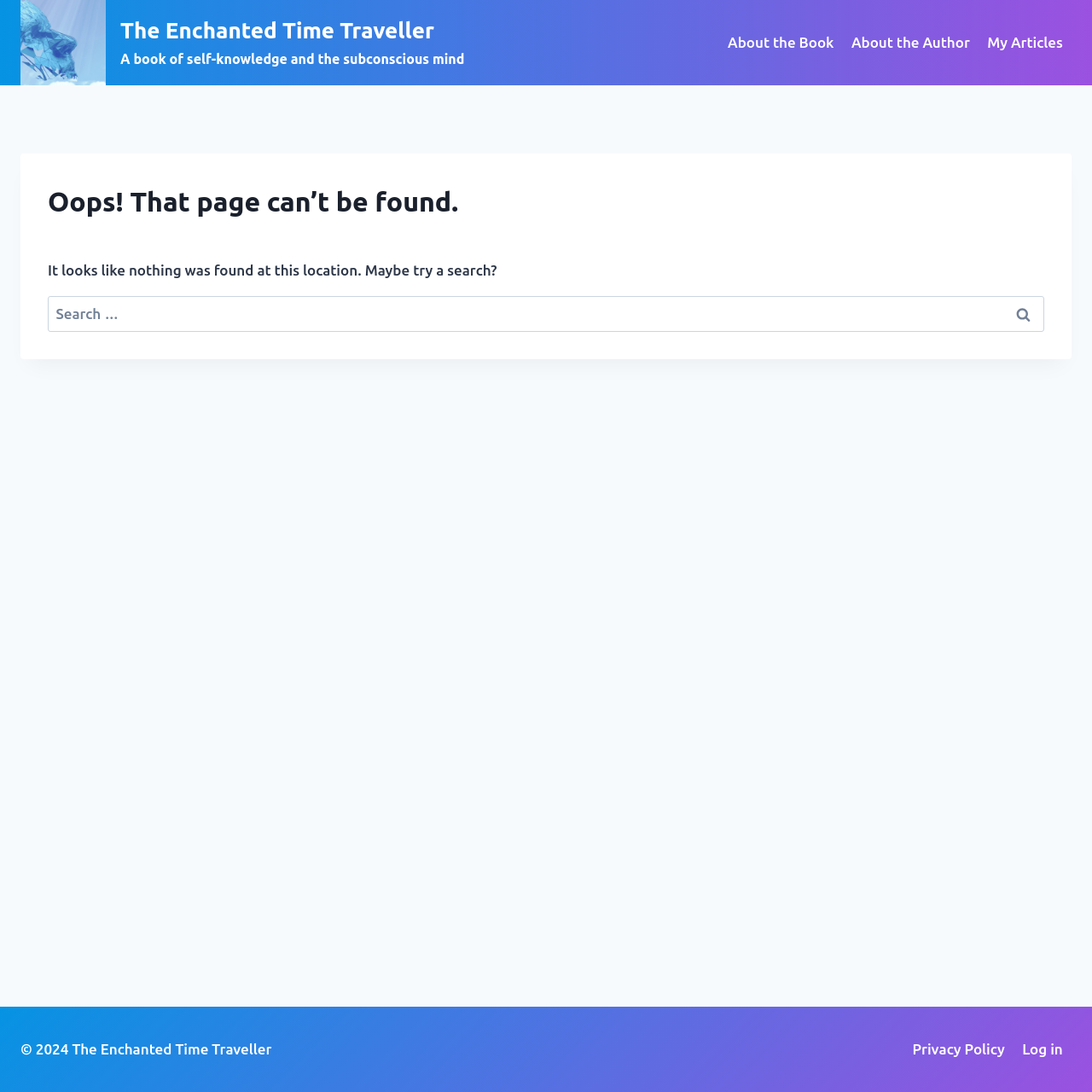Please identify the bounding box coordinates of the clickable region that I should interact with to perform the following instruction: "Click the 'R/T Calculator' link". The coordinates should be expressed as four float numbers between 0 and 1, i.e., [left, top, right, bottom].

None